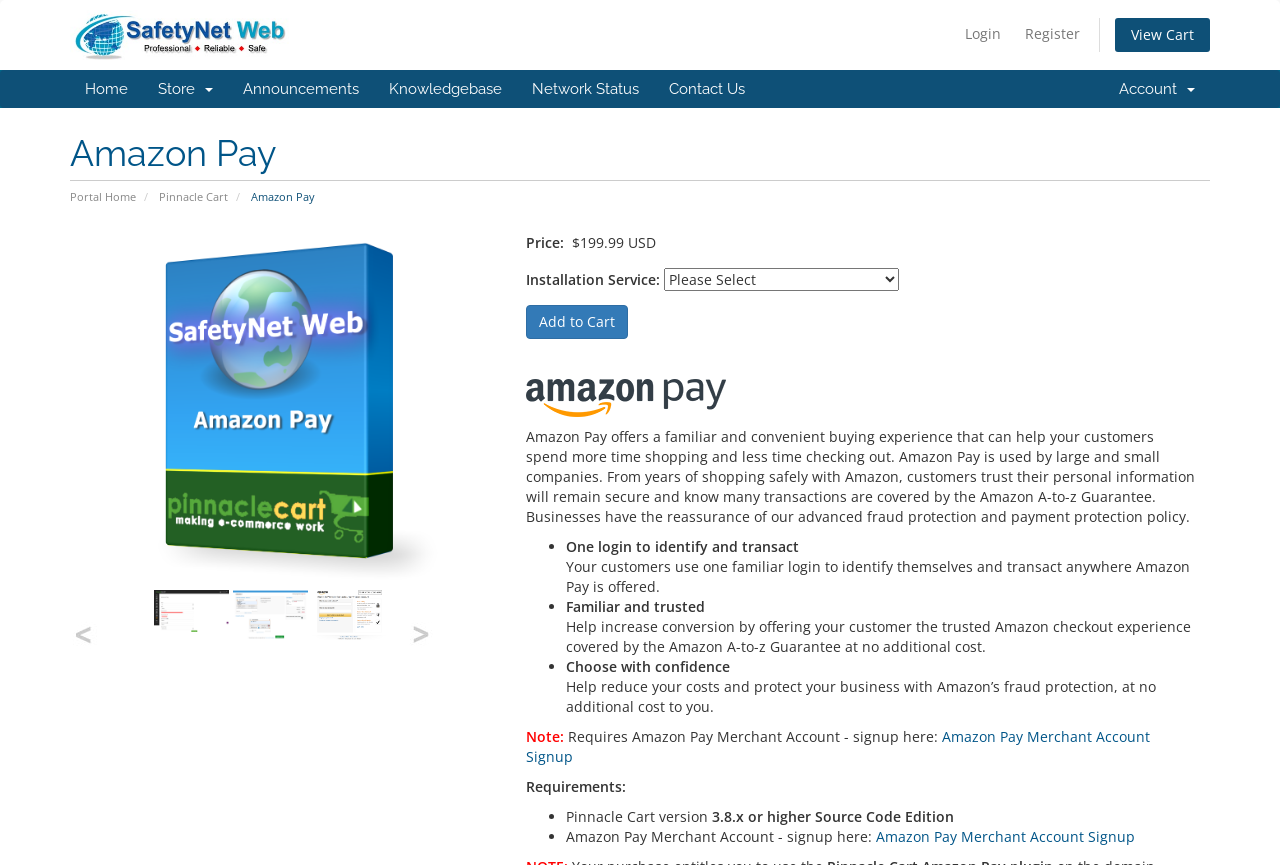Write an exhaustive caption that covers the webpage's main aspects.

The webpage is an Amazon Pay page, specifically focused on SafetyNetWeb. At the top right corner, there are three links: "Login", "Register", and "View Cart". Below these links, there is a navigation menu with links to "Home", "Store", "Announcements", "Knowledgebase", "Network Status", and "Contact Us". 

On the left side, there is a heading "Amazon Pay" followed by a link to "Portal Home" and "Pinnacle Cart". Below these links, there is a static text "Amazon Pay" and an image. 

The main content of the page is divided into two sections. The first section displays an image, followed by a static text "Price: $199.99 USD" and a combobox for "Installation Service". There is also a link to "Add to Cart". 

The second section describes the benefits of using Amazon Pay, including a familiar and convenient buying experience, trusted by customers, and advanced fraud protection. This section is divided into three points, each marked with a bullet point, explaining how Amazon Pay can help businesses. 

At the bottom of the page, there is a note about requiring an Amazon Pay Merchant Account, with a link to sign up. Below this, there are requirements listed, including Pinnacle Cart version 3.8.x or higher Source Code Edition and an Amazon Pay Merchant Account.